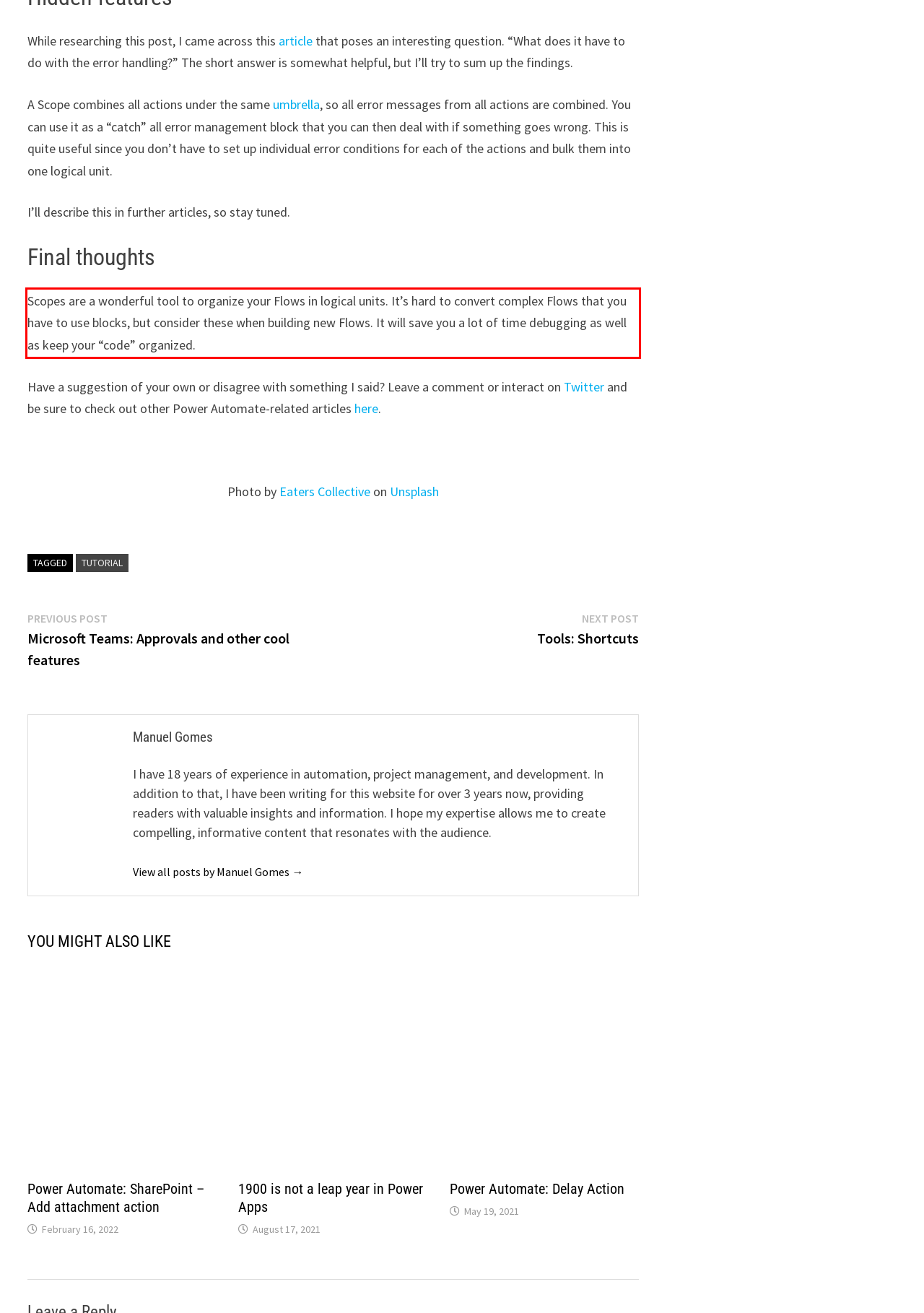Given the screenshot of a webpage, identify the red rectangle bounding box and recognize the text content inside it, generating the extracted text.

Scopes are a wonderful tool to organize your Flows in logical units. It’s hard to convert complex Flows that you have to use blocks, but consider these when building new Flows. It will save you a lot of time debugging as well as keep your “code” organized.